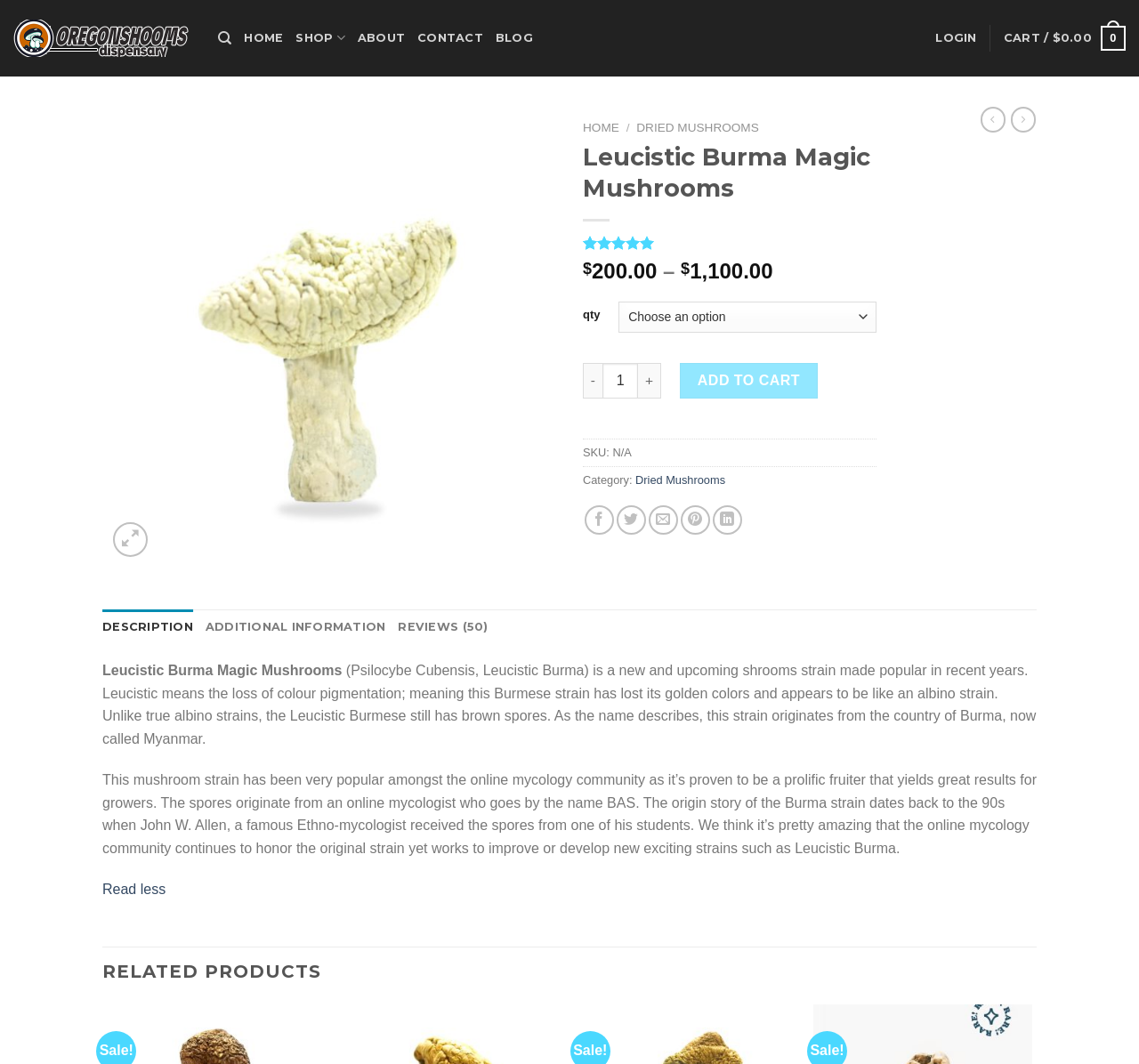Determine the bounding box coordinates for the area that needs to be clicked to fulfill this task: "Visit exBlog WordPress Theme by YayPress". The coordinates must be given as four float numbers between 0 and 1, i.e., [left, top, right, bottom].

None